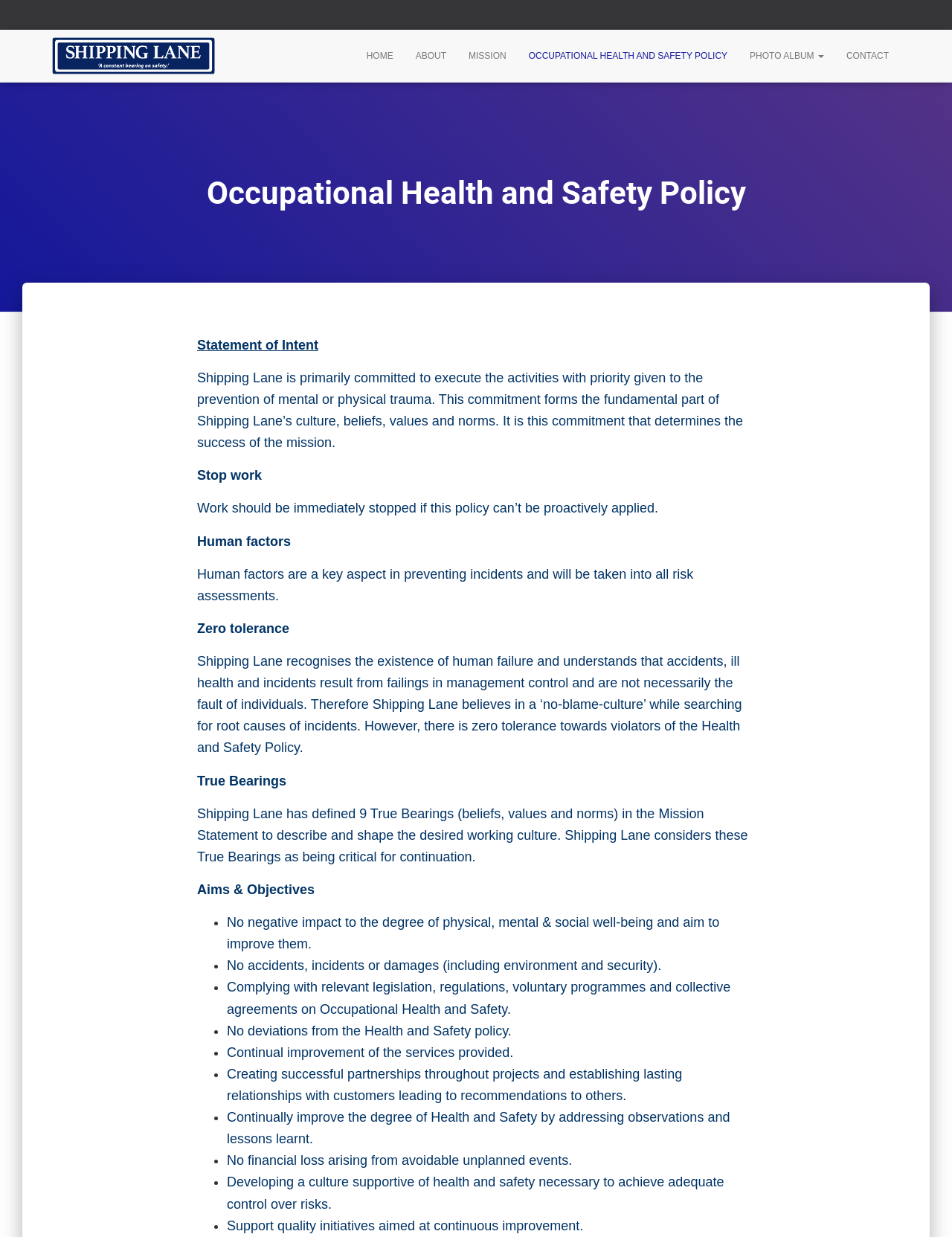Summarize the contents and layout of the webpage in detail.

The webpage is about Shipping Lane's Occupational Health and Safety Policy. At the top, there is a logo of Shipping Lane, accompanied by a link to the homepage. Next to it, there are several links to other pages, including "ABOUT", "MISSION", "OCCUPATIONAL HEALTH AND SAFETY POLICY", "PHOTO ALBUM", and "CONTACT".

Below the links, there is a heading that reads "Occupational Health and Safety Policy". Underneath, there is a statement of intent that outlines Shipping Lane's commitment to preventing mental or physical trauma. This commitment is a fundamental part of the company's culture, beliefs, values, and norms.

The policy is divided into several sections, including "Stop work", "Human factors", "Zero tolerance", "True Bearings", and "Aims & Objectives". Each section has a brief description and a list of bullet points that outline the company's stance on occupational health and safety.

The "Aims & Objectives" section has nine bullet points that outline the company's goals, including ensuring no negative impact on physical, mental, and social well-being, preventing accidents and incidents, complying with relevant legislation, and continually improving services.

Overall, the webpage provides a detailed overview of Shipping Lane's Occupational Health and Safety Policy, highlighting the company's commitment to creating a safe and healthy work environment.